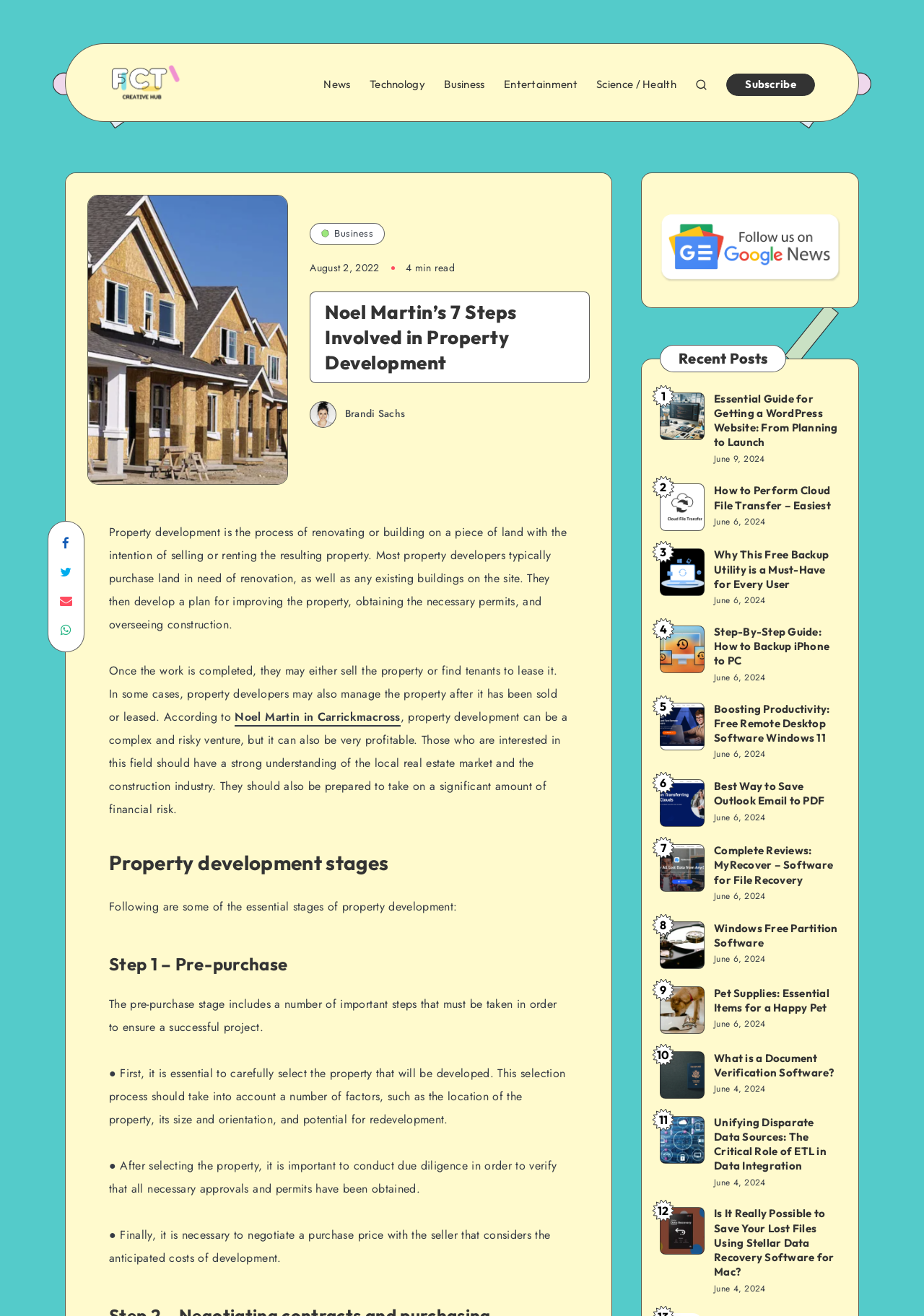Find the bounding box coordinates for the UI element whose description is: "Business". The coordinates should be four float numbers between 0 and 1, in the format [left, top, right, bottom].

[0.481, 0.059, 0.525, 0.07]